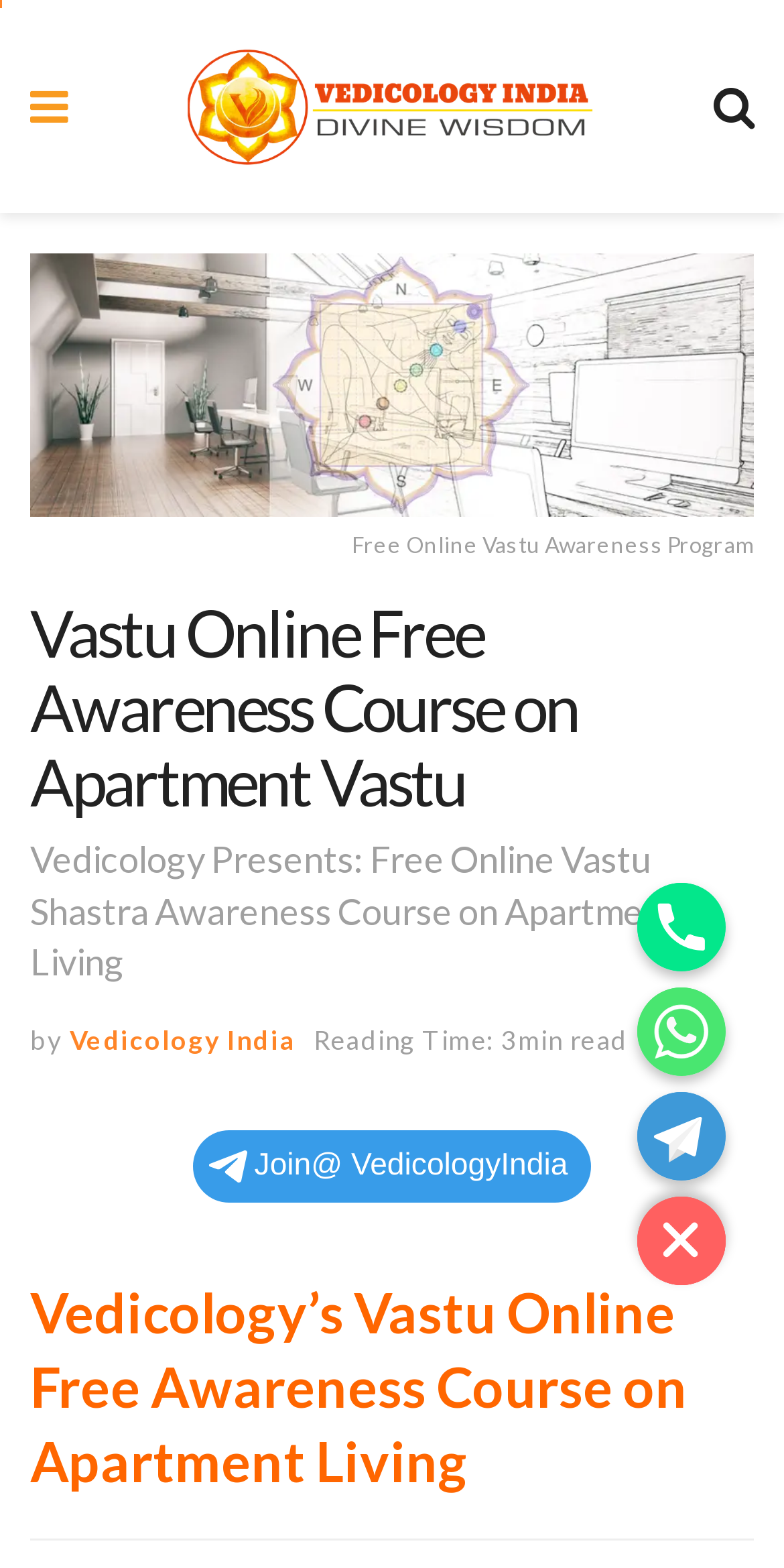Please specify the bounding box coordinates of the area that should be clicked to accomplish the following instruction: "Read more about Vedicology’s Vastu online free awareness course". The coordinates should consist of four float numbers between 0 and 1, i.e., [left, top, right, bottom].

[0.038, 0.815, 0.962, 0.956]